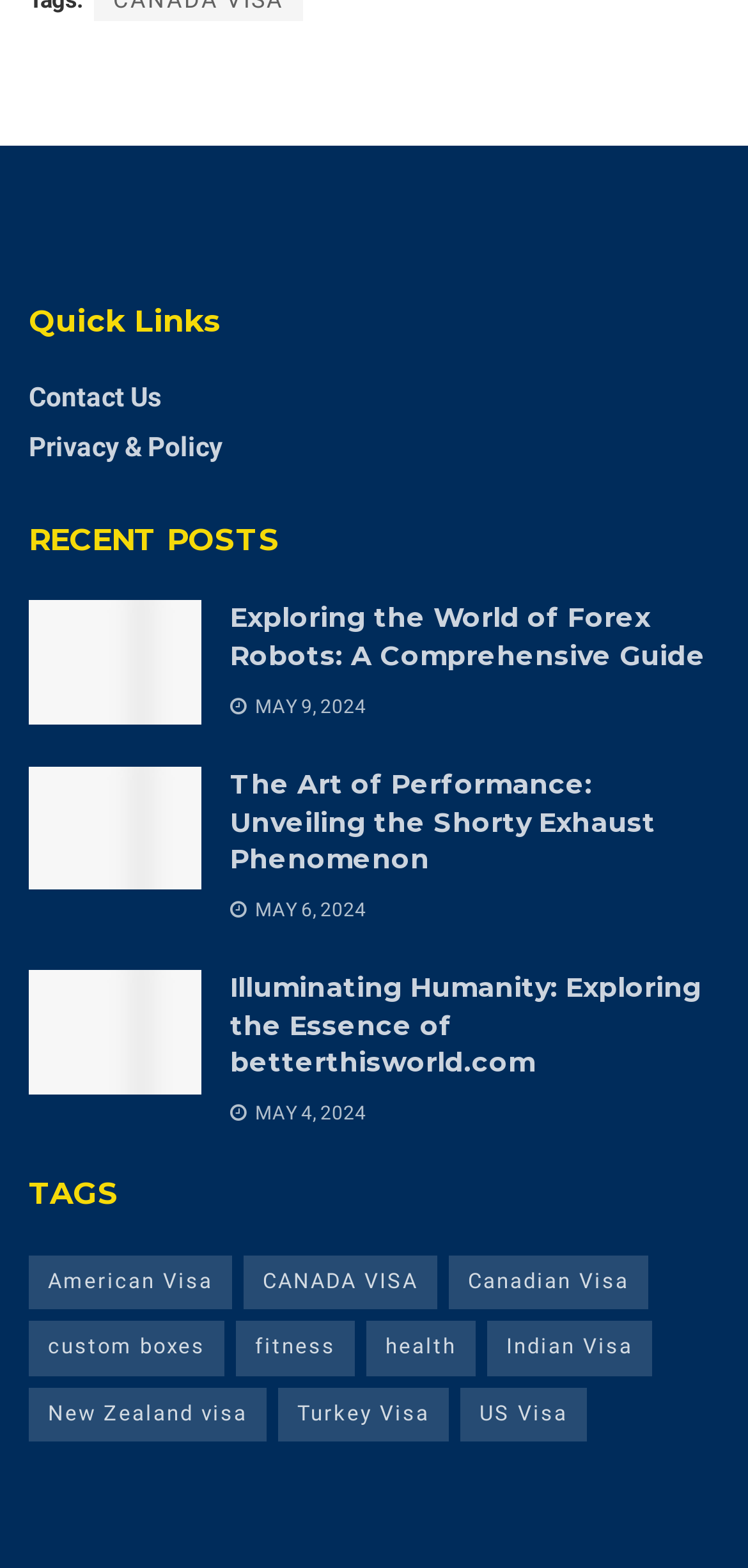Find the bounding box coordinates for the UI element whose description is: "Contact Us". The coordinates should be four float numbers between 0 and 1, in the format [left, top, right, bottom].

[0.038, 0.243, 0.215, 0.263]